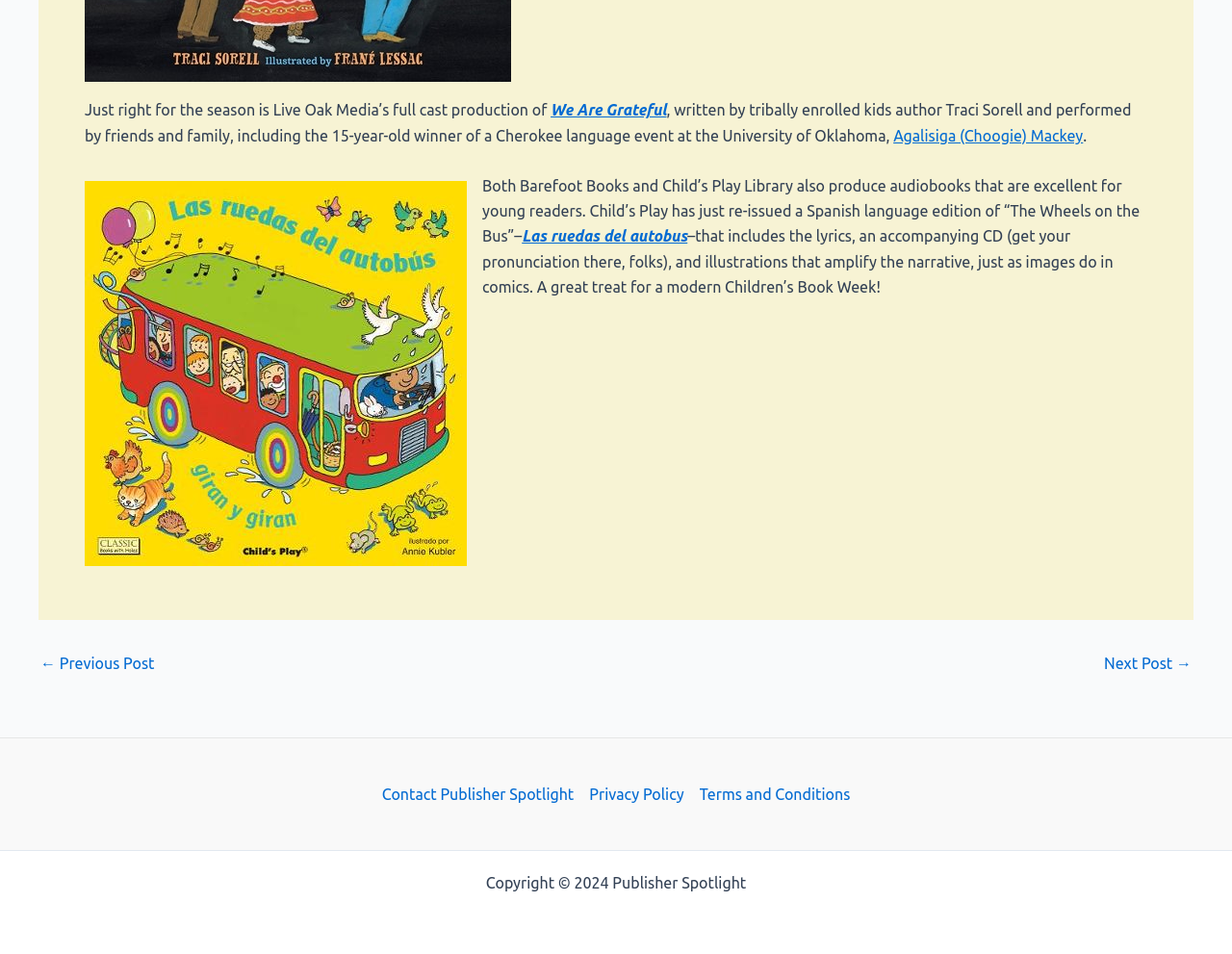Please answer the following question using a single word or phrase: 
How many links are in the post navigation section?

2